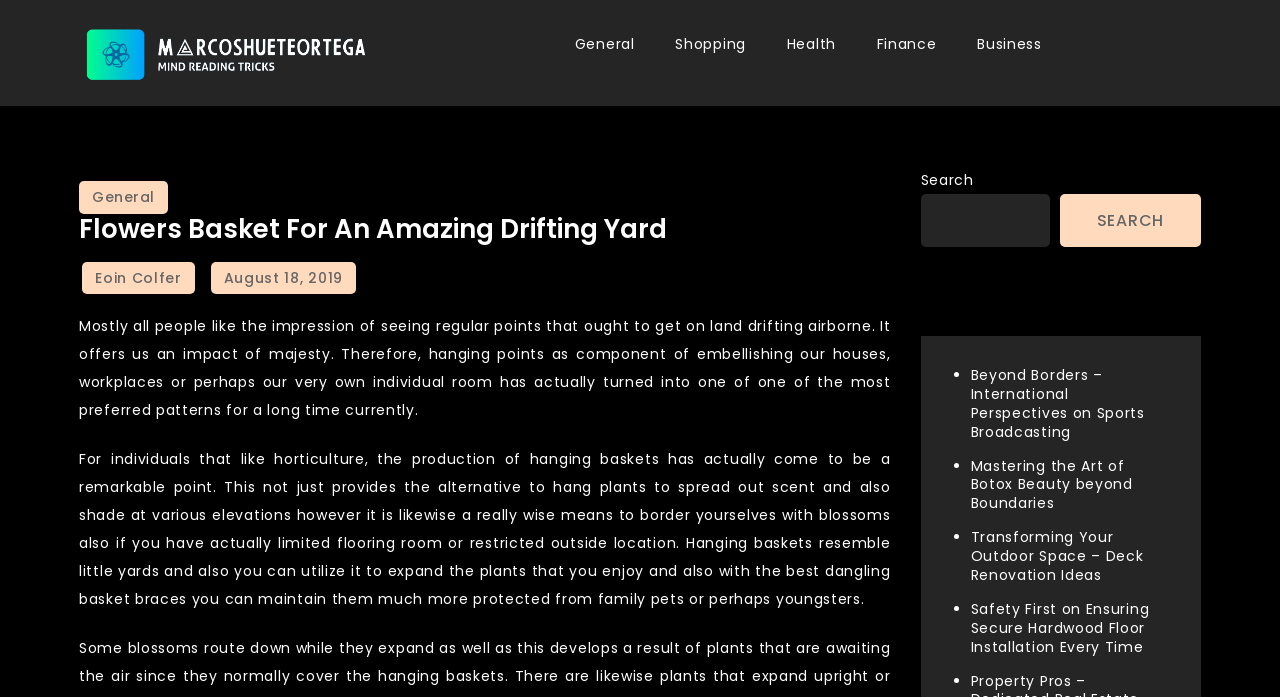What is the main topic of this webpage?
Look at the image and provide a detailed response to the question.

Based on the webpage content, the main topic is about flowers basket, which is a decorative item for homes, offices, or personal spaces. The webpage provides information on how to create a beautiful drifting yard with flowers baskets.